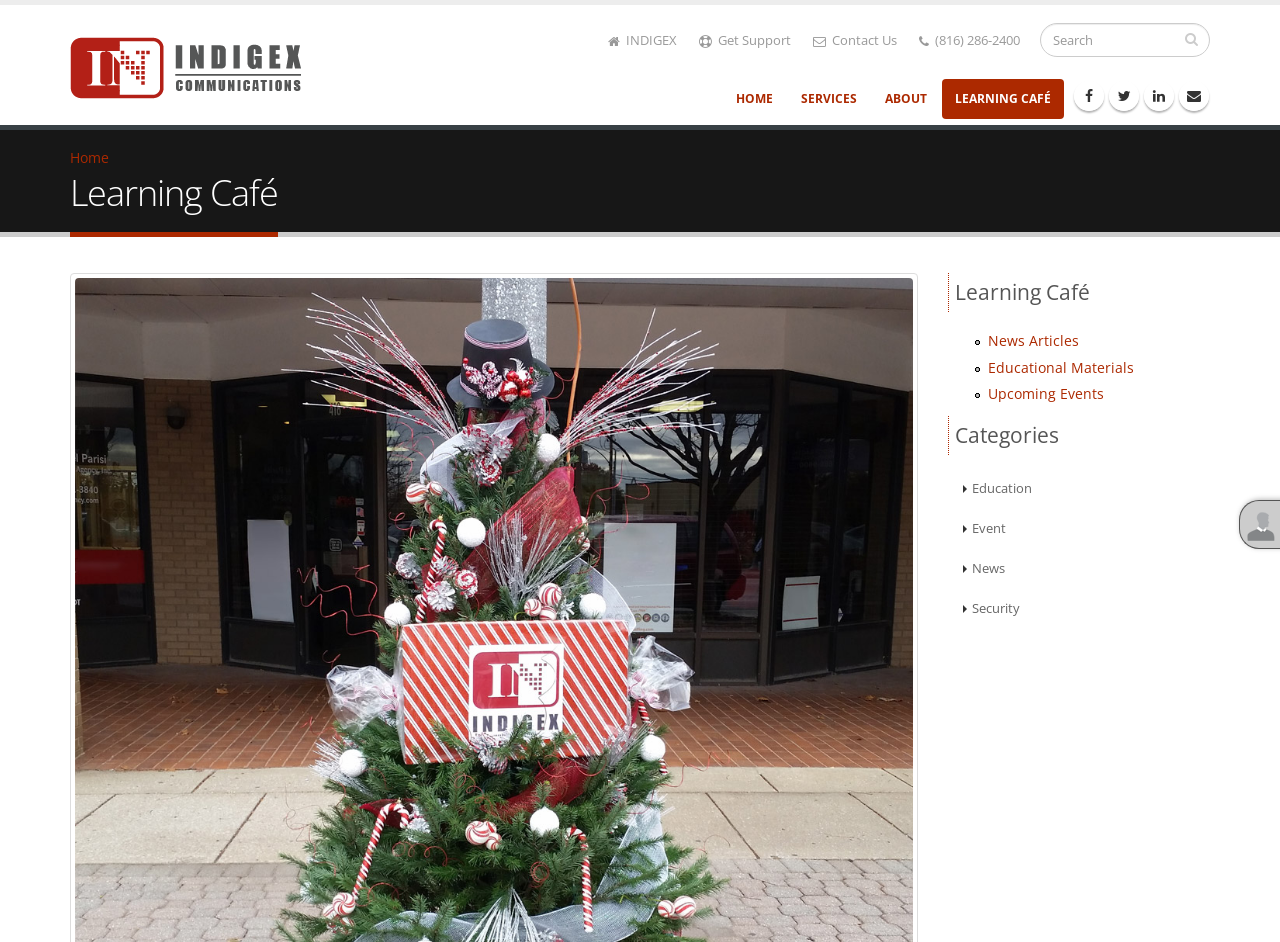Please specify the bounding box coordinates in the format (top-left x, top-left y, bottom-right x, bottom-right y), with all values as floating point numbers between 0 and 1. Identify the bounding box of the UI element described by: title="INDIGEX Mailing List"

[0.921, 0.086, 0.945, 0.118]